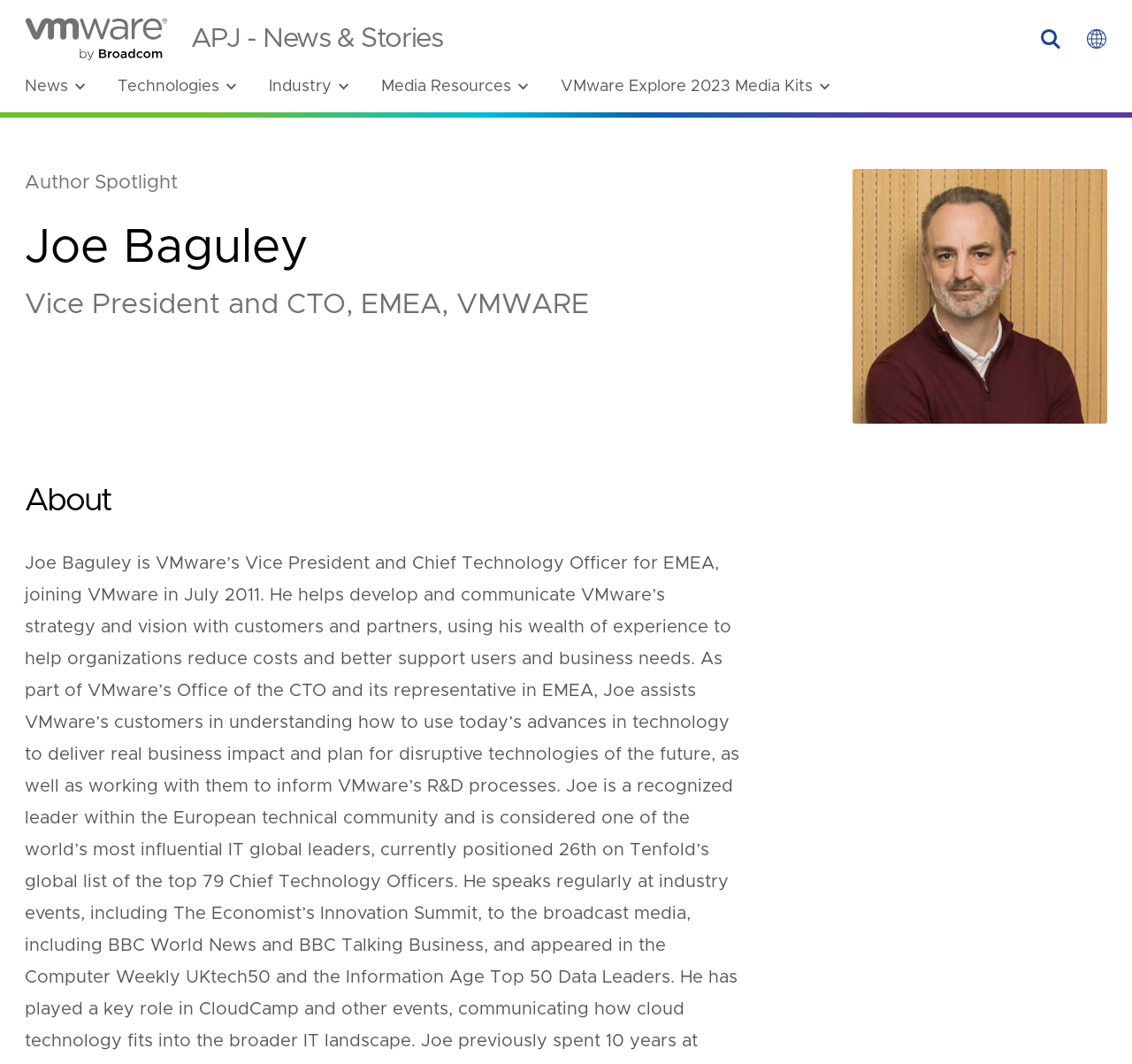Answer the question below with a single word or a brief phrase: 
What is the name of the company Joe Baguley works for?

VMWARE